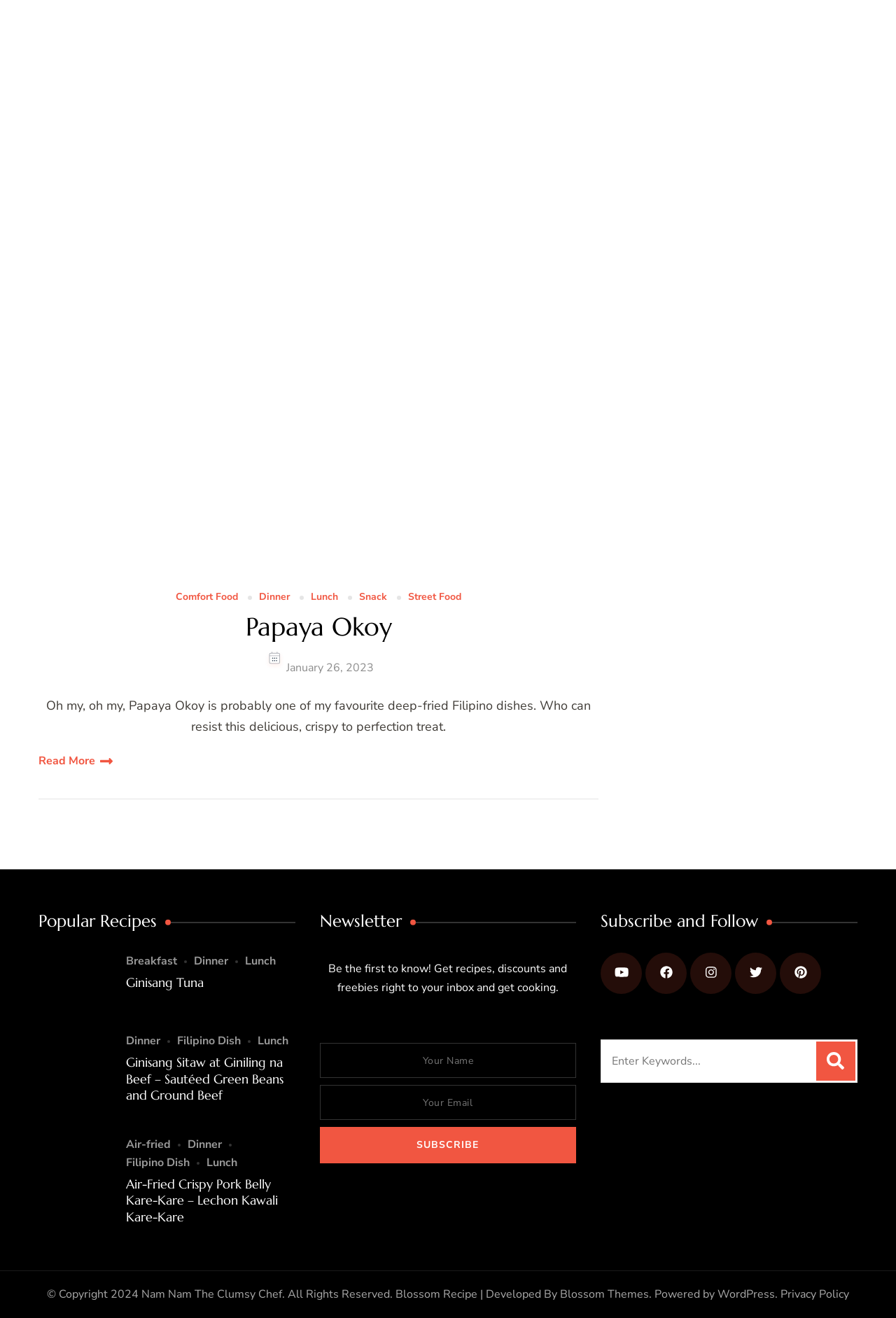Identify the bounding box for the UI element specified in this description: "parent_node: DinnerFilipino DishLunch". The coordinates must be four float numbers between 0 and 1, formatted as [left, top, right, bottom].

[0.043, 0.783, 0.129, 0.822]